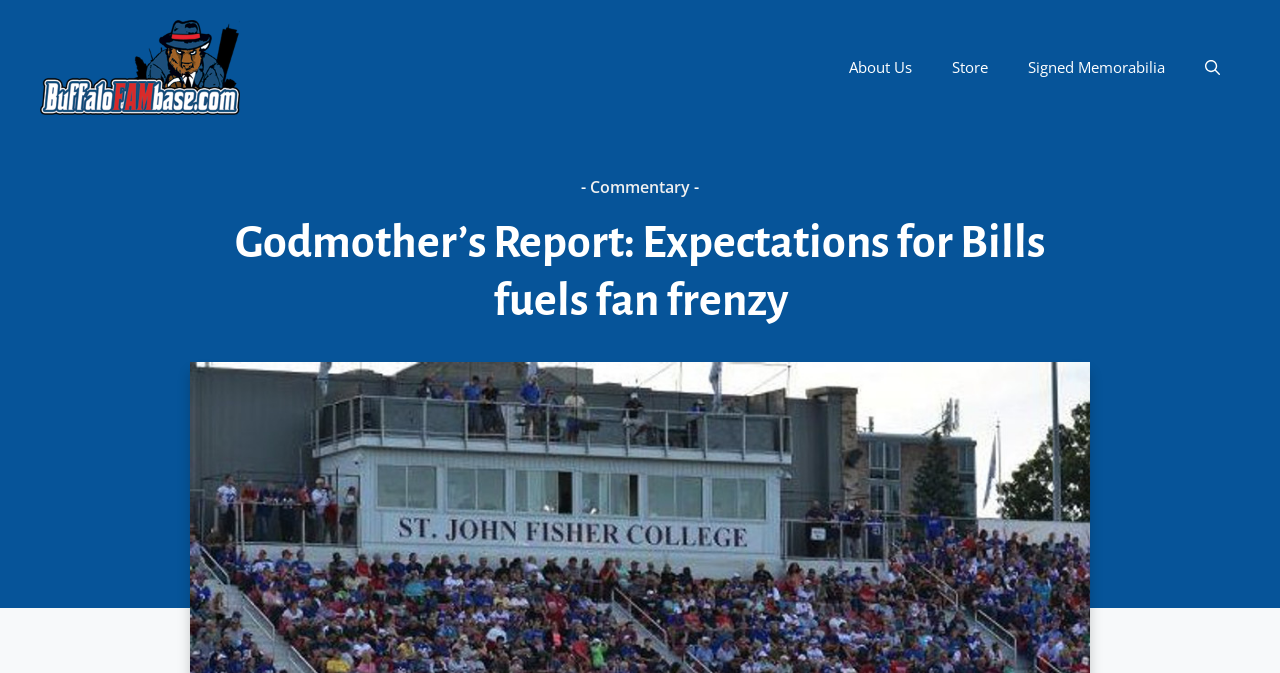Using the details in the image, give a detailed response to the question below:
What is the name of the website?

I determined the answer by looking at the banner element at the top of the webpage, which contains a link with the text 'Buffalo FAMbase — #BillsMafia'. This suggests that the website is named Buffalo FAMbase.